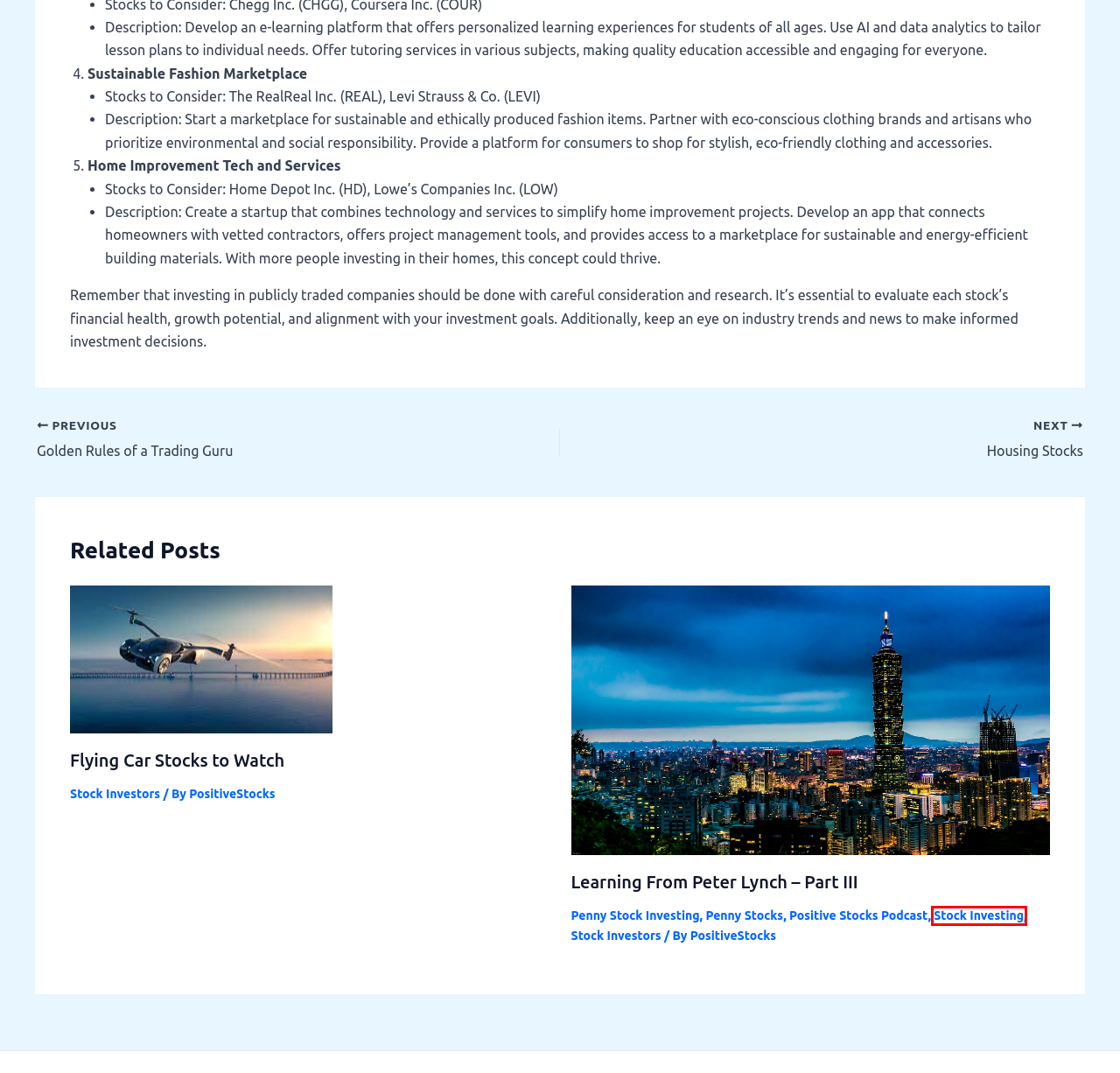You have a screenshot of a webpage where a red bounding box highlights a specific UI element. Identify the description that best matches the resulting webpage after the highlighted element is clicked. The choices are:
A. Penny Stock Investing Archives - Positive Stocks
B. Stock Investing Archives - Positive Stocks
C. Penny Stocks Archives - Positive Stocks
D. Learning From Peter Lynch - Part III - Positive Stocks
E. Flying Car Stocks To Watch - Positive Stocks
F. Golden Rules Of A Trading Guru - Positive Stocks
G. Housing Stocks - Positive Stocks
H. Stock Investors Archives - Positive Stocks

B